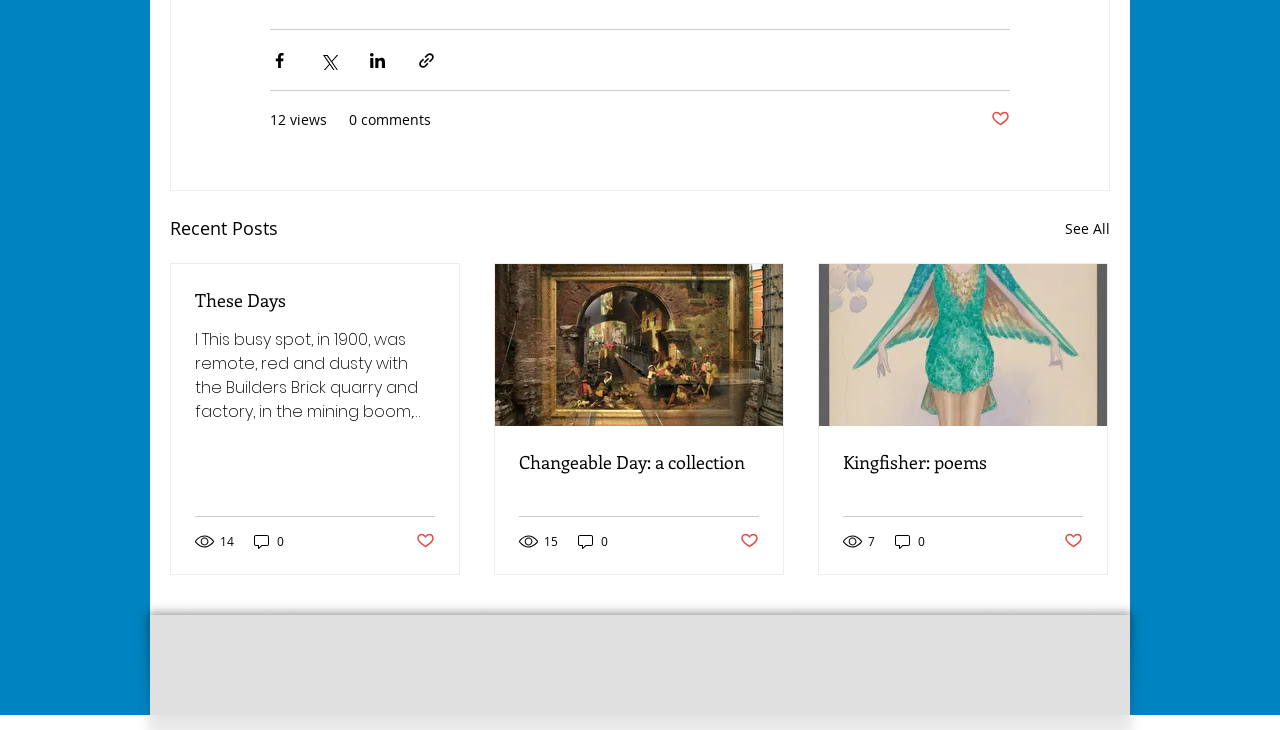How many views does the first post have?
Please give a detailed and thorough answer to the question, covering all relevant points.

The first post has a generic element with the text '14 views', which indicates the number of views it has received. This element is located below the post title and above the comments link.